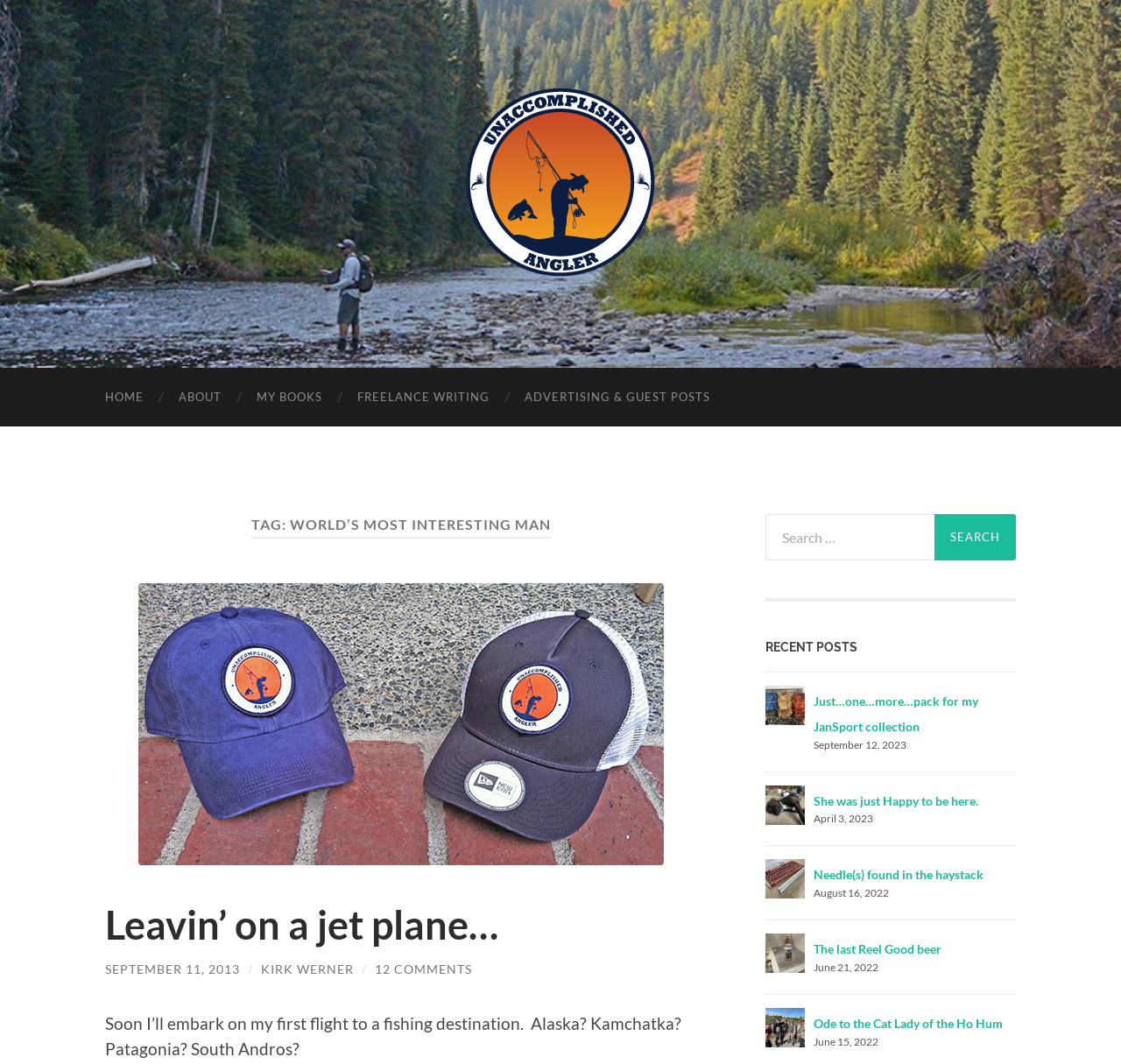Locate and generate the text content of the webpage's heading.

TAG: WORLD’S MOST INTERESTING MAN